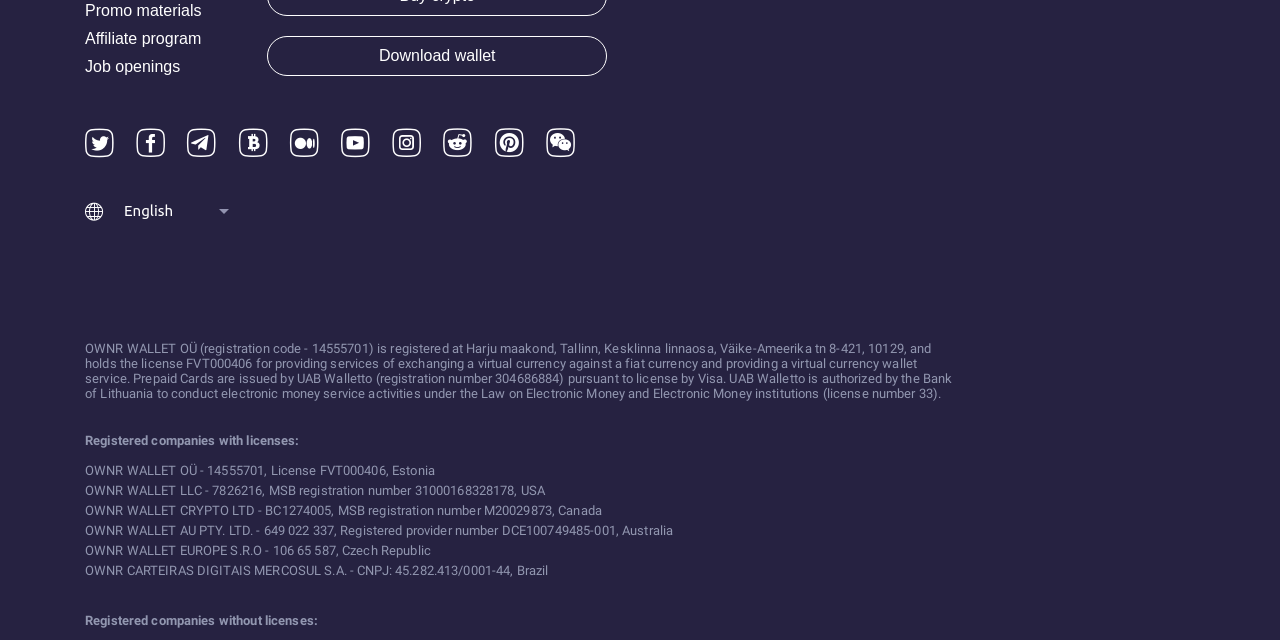Show the bounding box coordinates for the HTML element described as: "aria-label="Instagram"".

[0.306, 0.198, 0.329, 0.252]